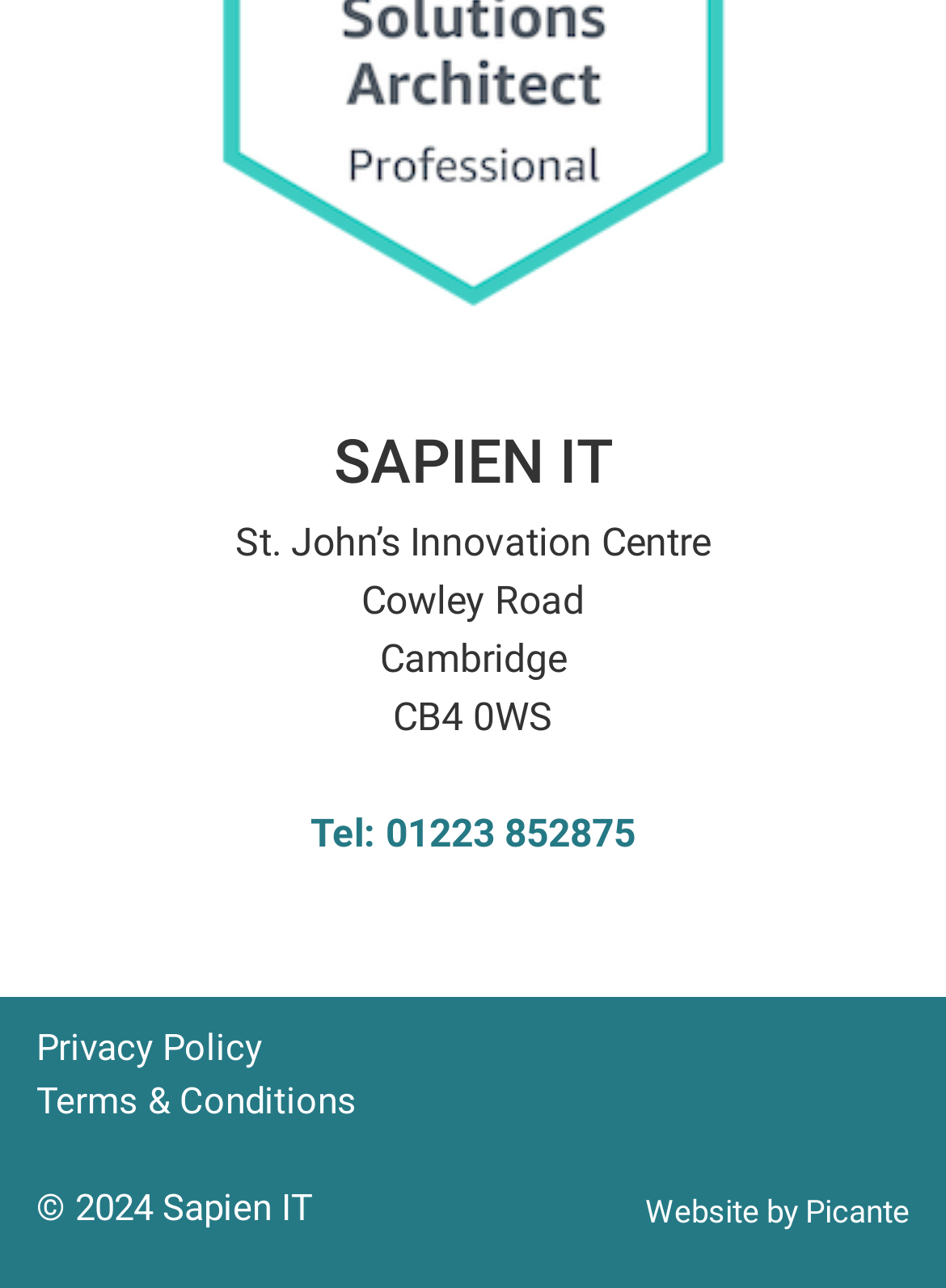Given the element description, predict the bounding box coordinates in the format (top-left x, top-left y, bottom-right x, bottom-right y), using floating point numbers between 0 and 1: Privacy Policy

[0.038, 0.793, 0.638, 0.835]